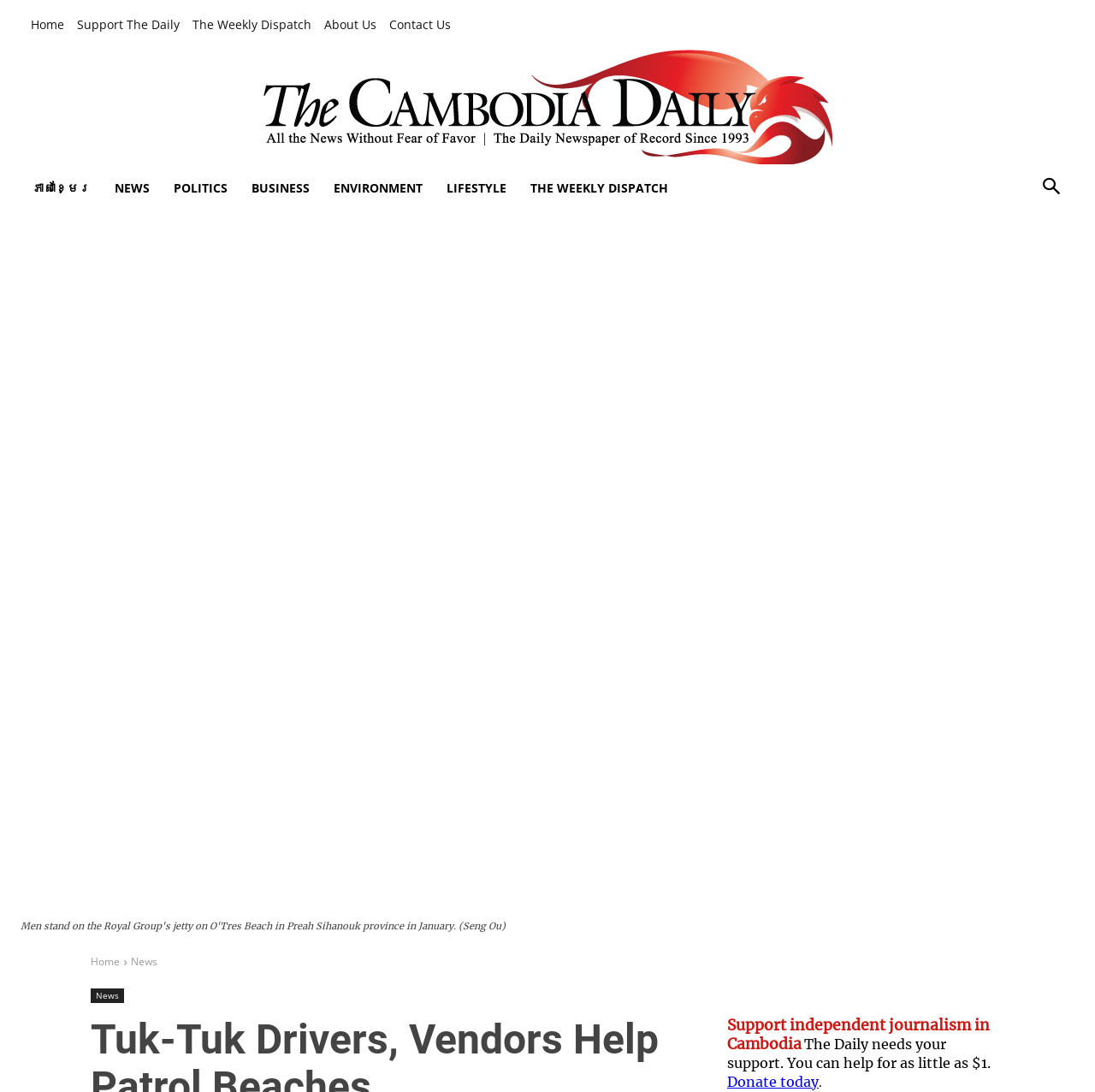Highlight the bounding box of the UI element that corresponds to this description: "Business".

[0.219, 0.153, 0.294, 0.191]